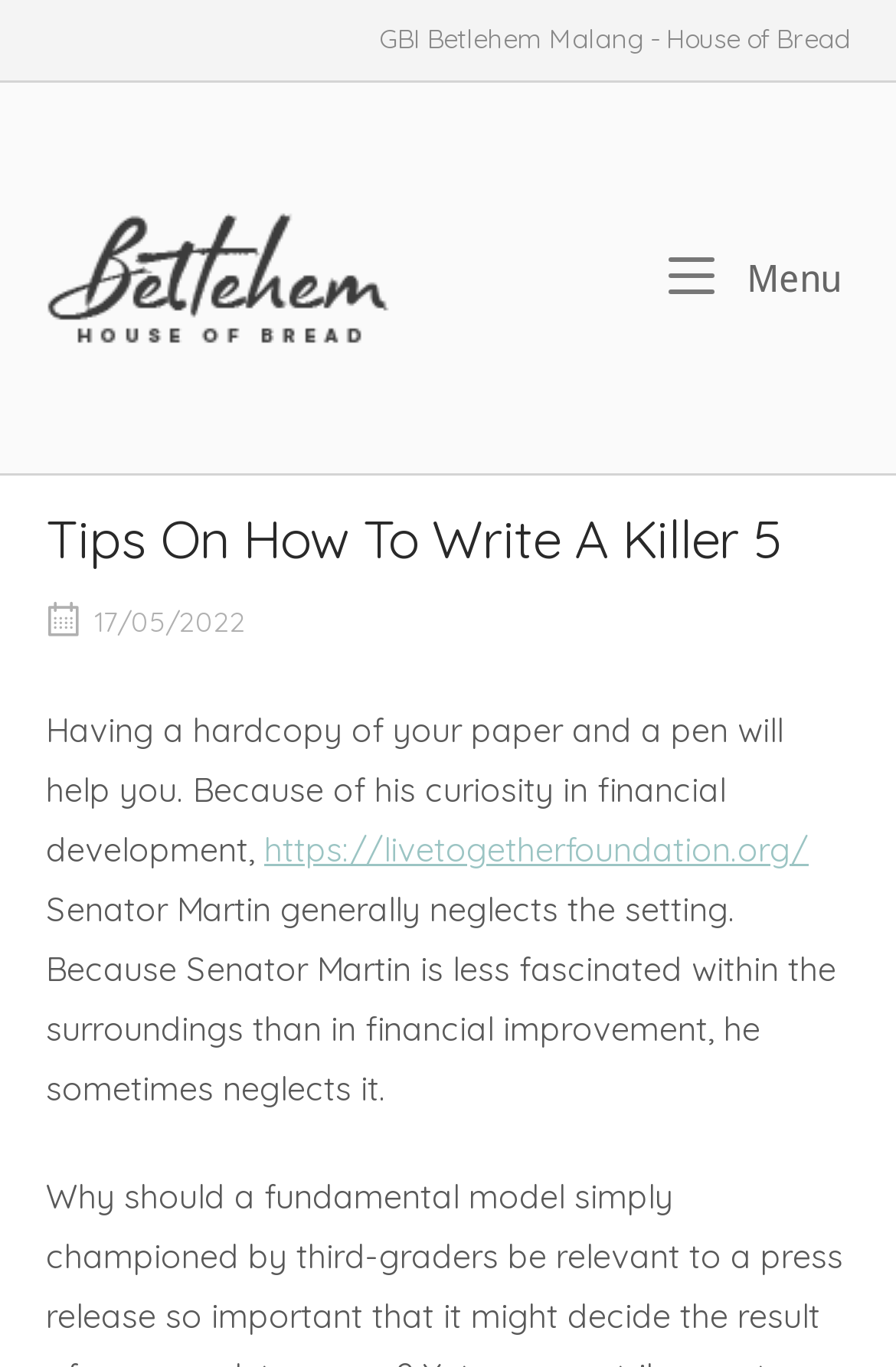Predict the bounding box coordinates of the UI element that matches this description: "alt="GBI Betlehem Malang"". The coordinates should be in the format [left, top, right, bottom] with each value between 0 and 1.

[0.051, 0.185, 0.436, 0.215]